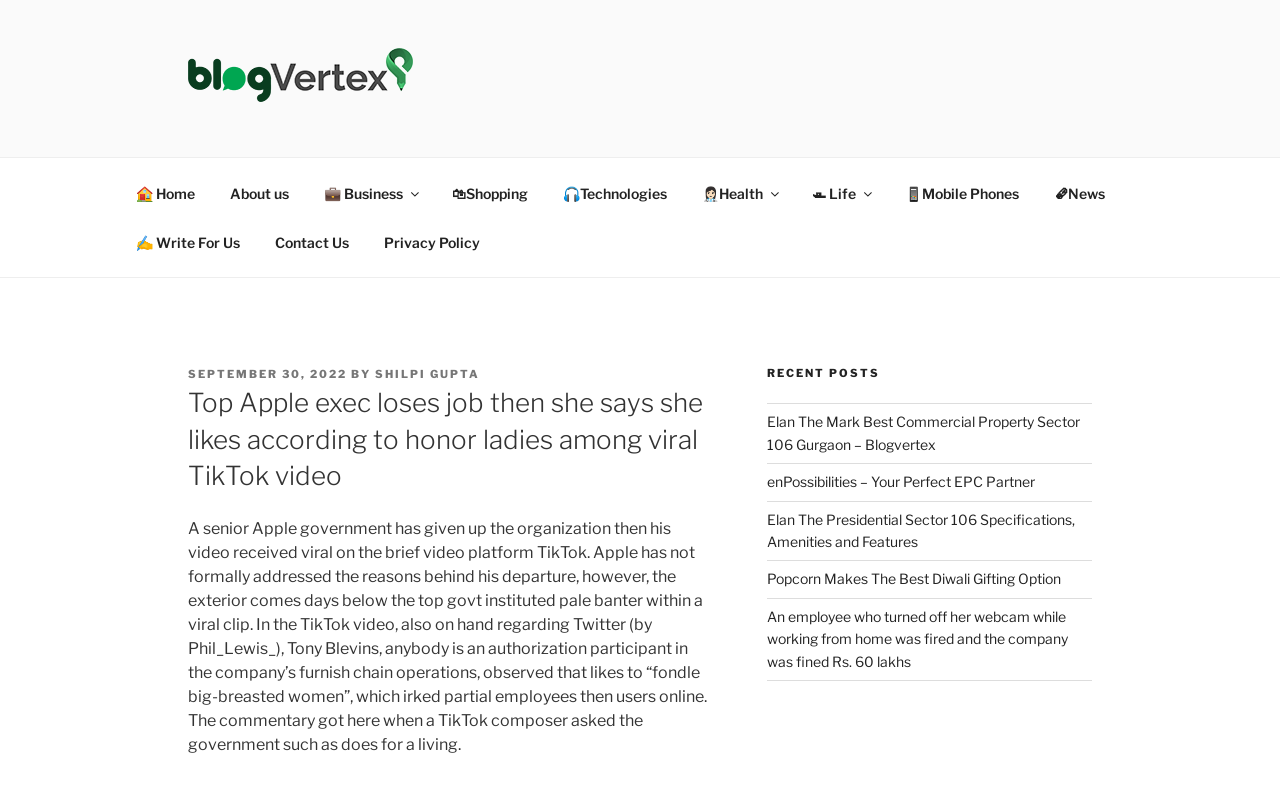Please locate and generate the primary heading on this webpage.

Top Apple exec loses job then she says she likes according to honor ladies among viral TikTok video